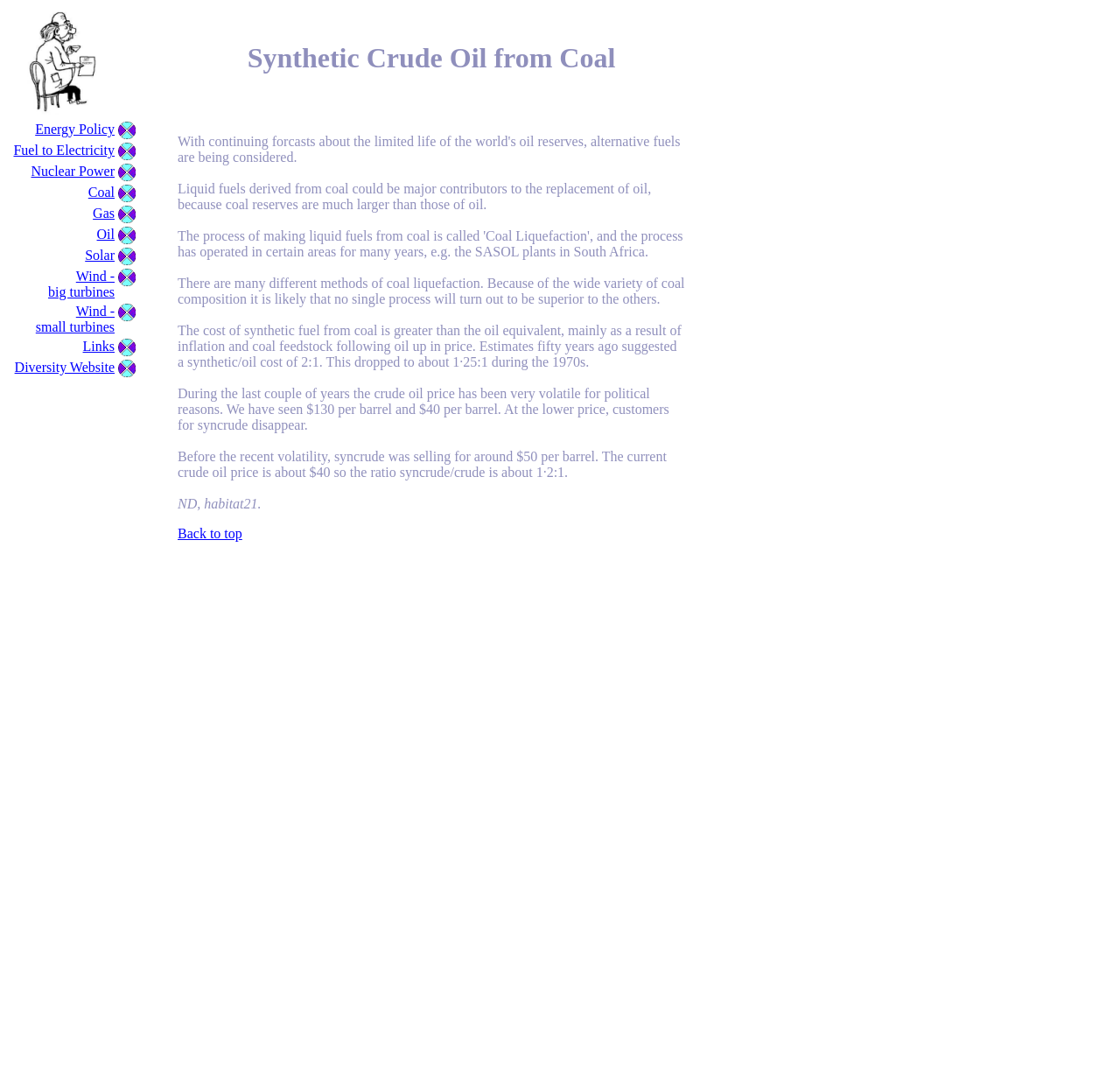Identify the bounding box coordinates of the clickable region required to complete the instruction: "Learn about Coal". The coordinates should be given as four float numbers within the range of 0 and 1, i.e., [left, top, right, bottom].

[0.079, 0.172, 0.102, 0.186]